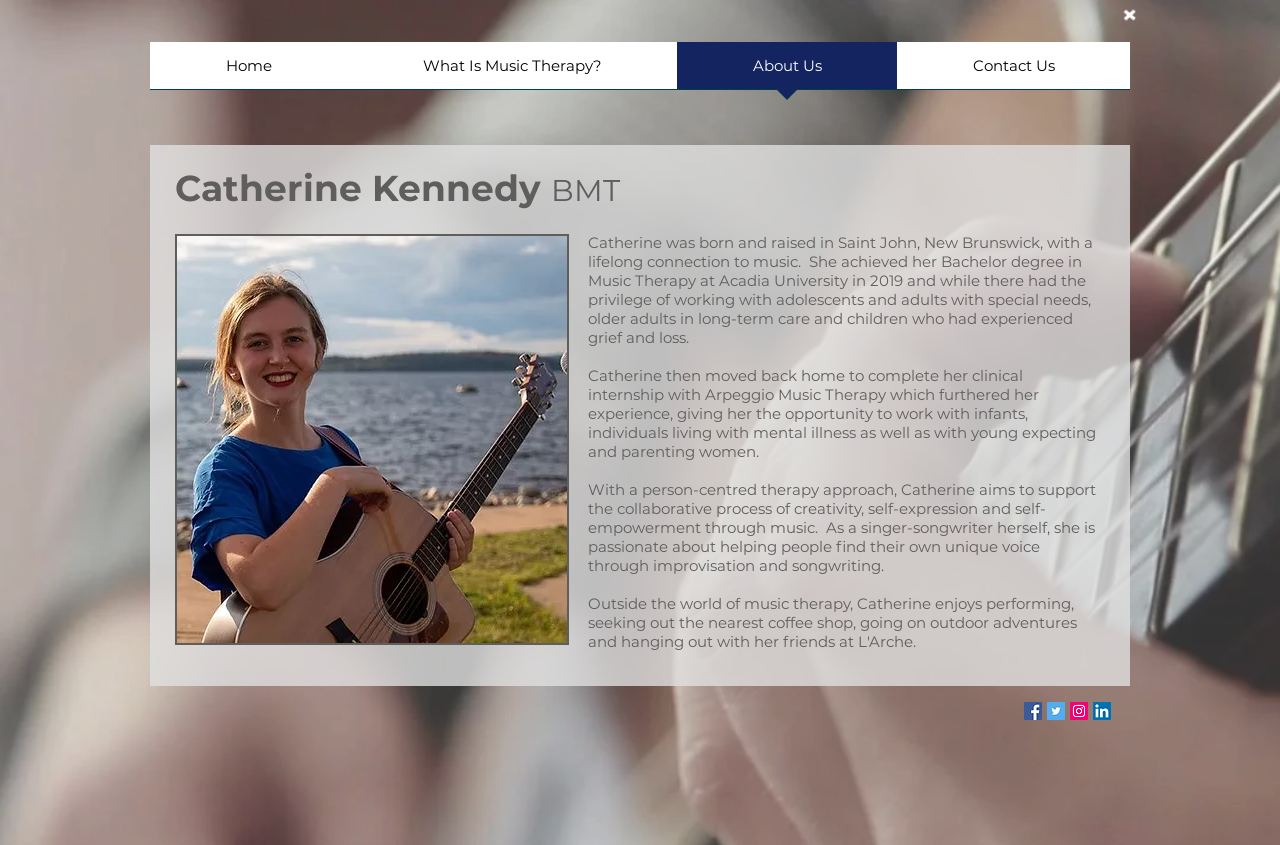Find the bounding box coordinates for the area that must be clicked to perform this action: "view Catherine's profile picture".

[0.137, 0.277, 0.445, 0.763]